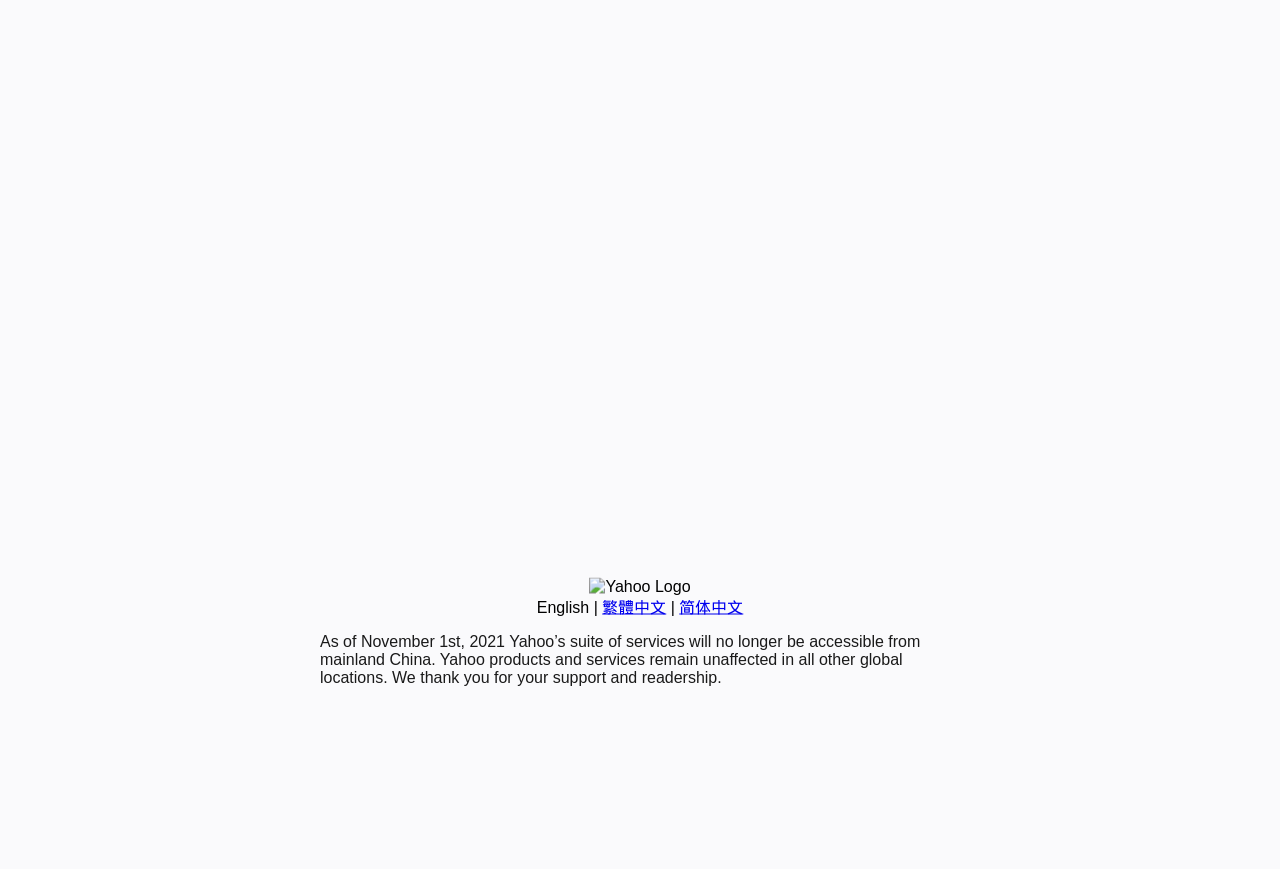Using the provided element description "繁體中文", determine the bounding box coordinates of the UI element.

[0.47, 0.689, 0.52, 0.708]